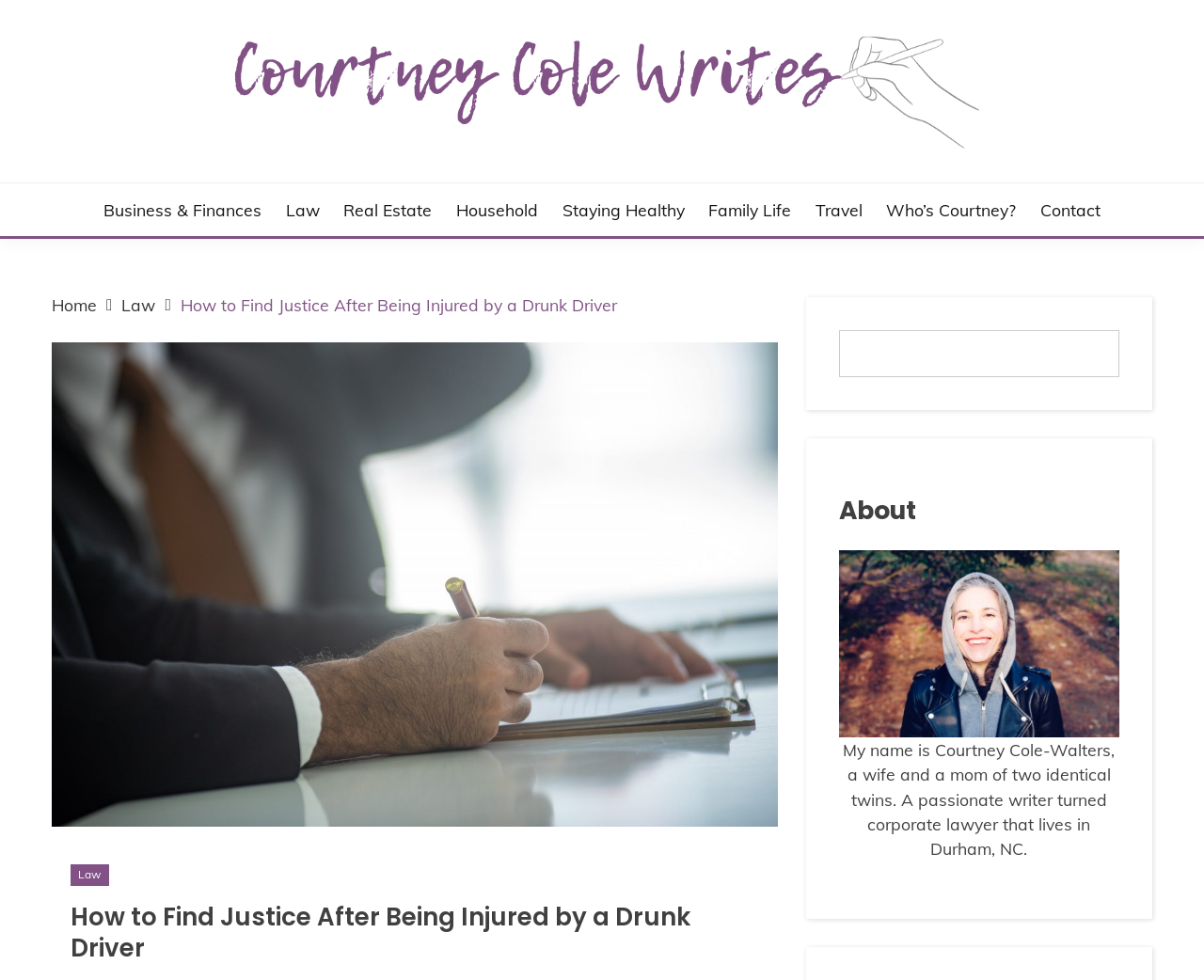Answer succinctly with a single word or phrase:
Where does the author live?

Durham, NC